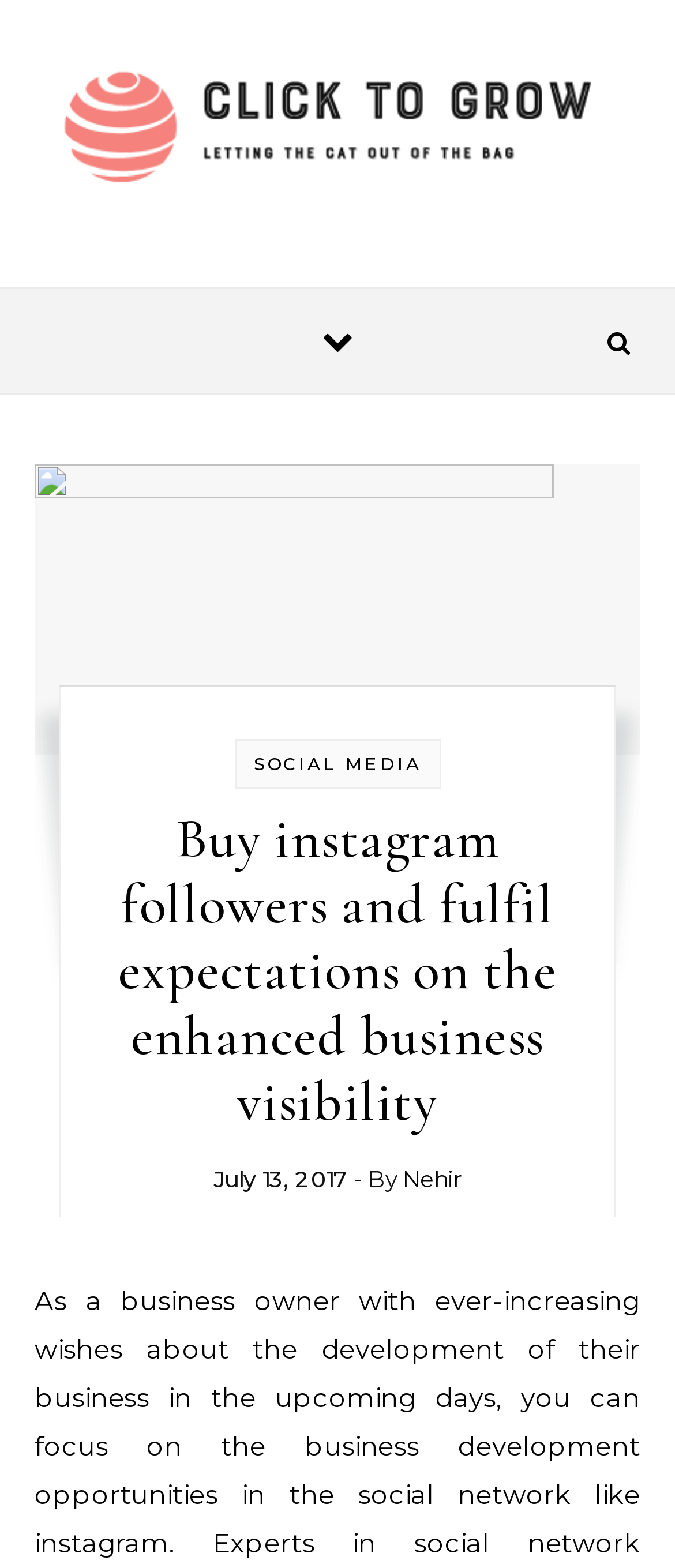Answer with a single word or phrase: 
Who is the author of the article?

Nehir